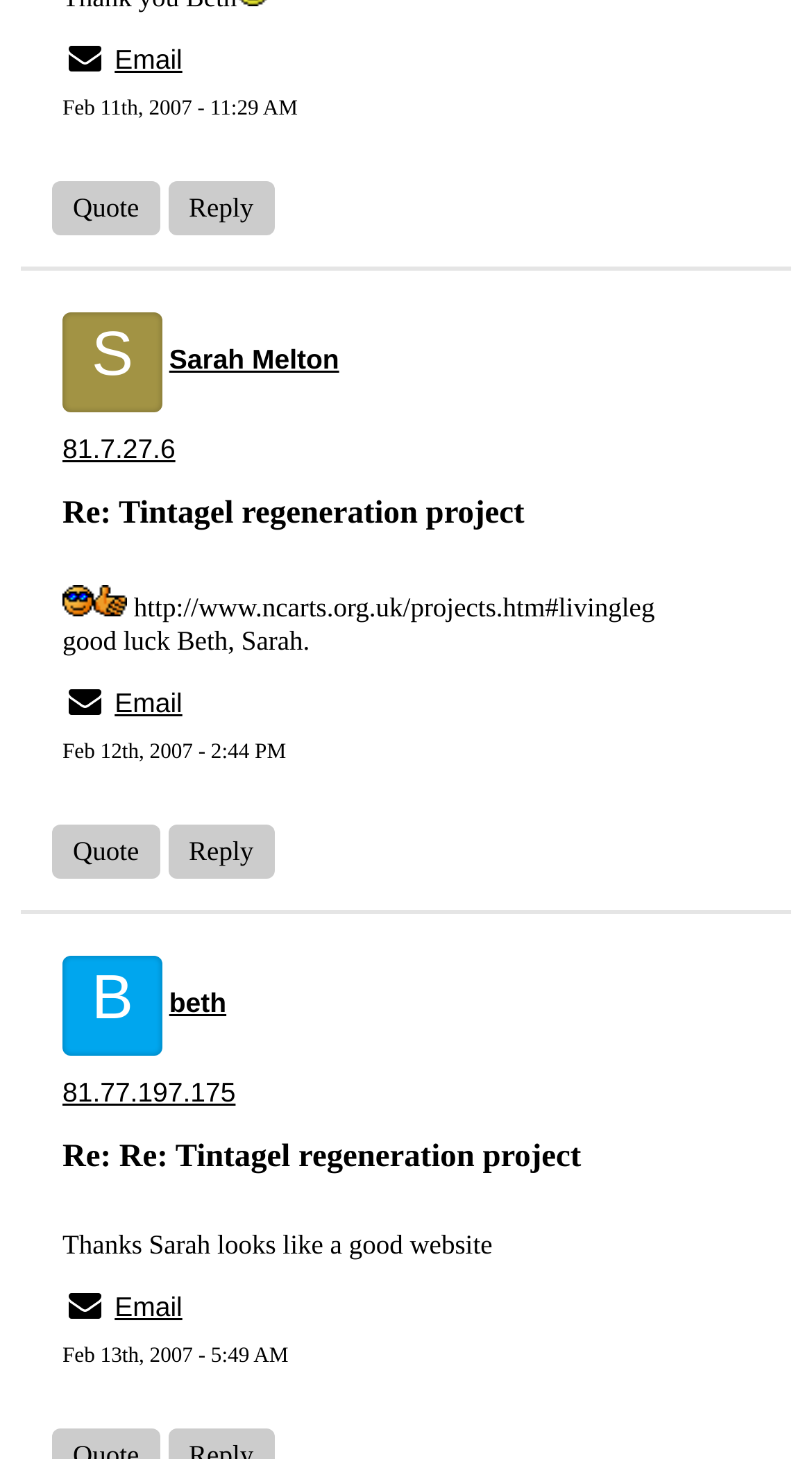Using the provided description: "Email", find the bounding box coordinates of the corresponding UI element. The output should be four float numbers between 0 and 1, in the format [left, top, right, bottom].

[0.141, 0.471, 0.225, 0.492]